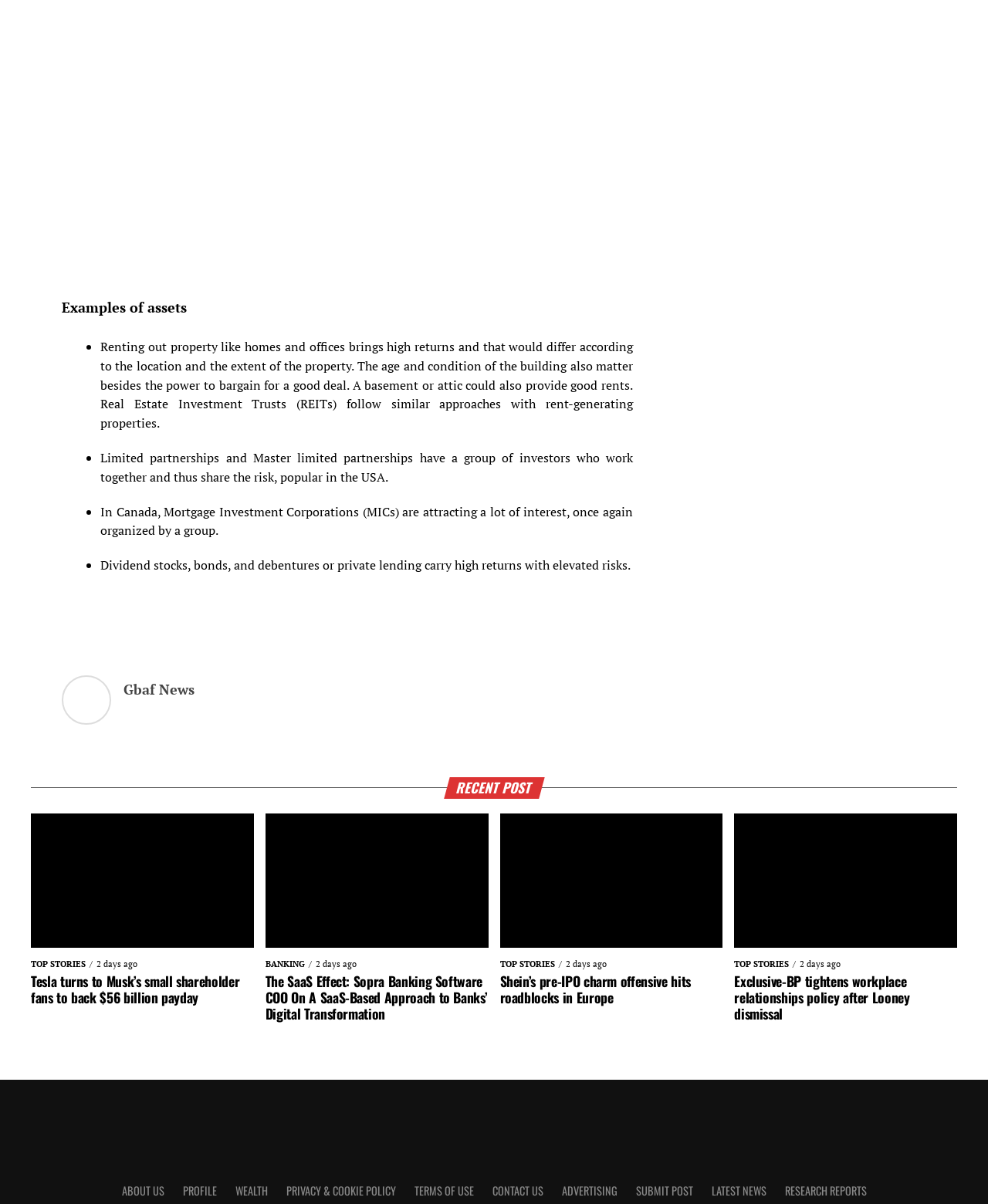Please find the bounding box coordinates of the element that you should click to achieve the following instruction: "Submit a post". The coordinates should be presented as four float numbers between 0 and 1: [left, top, right, bottom].

[0.643, 0.982, 0.701, 0.996]